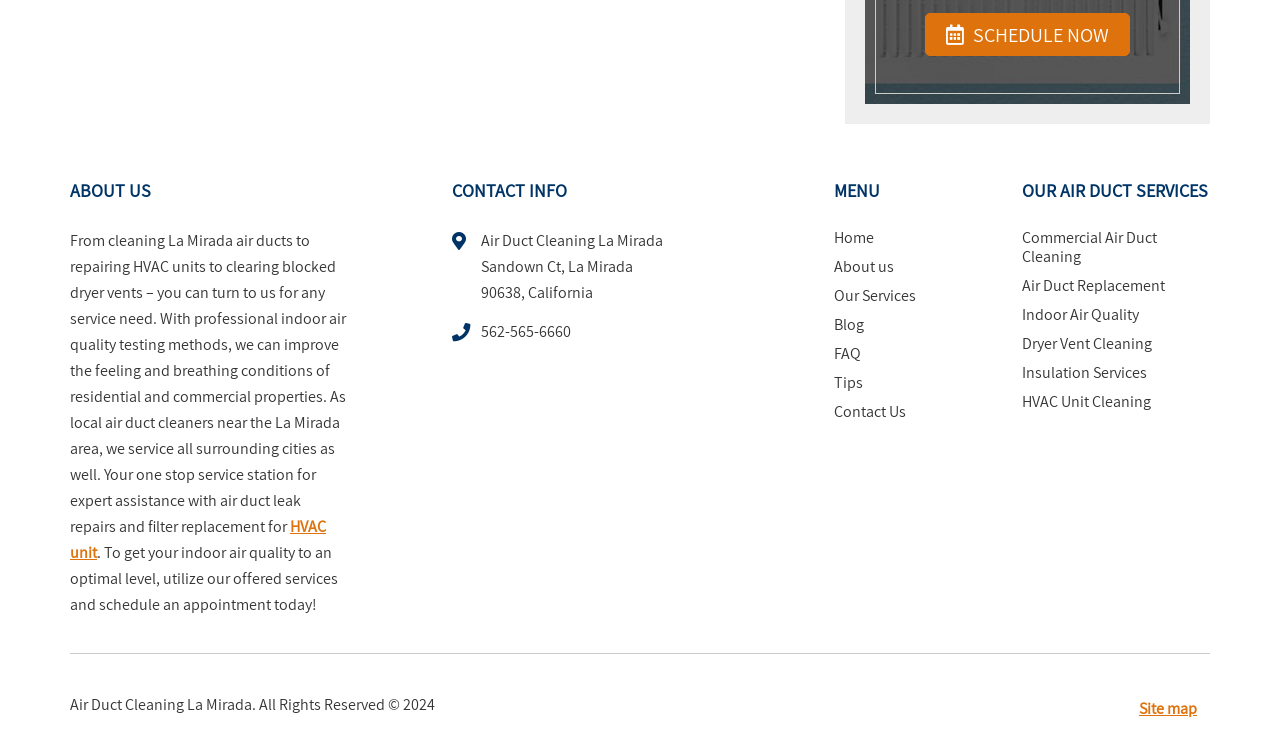Predict the bounding box coordinates of the area that should be clicked to accomplish the following instruction: "Visit the home page". The bounding box coordinates should consist of four float numbers between 0 and 1, i.e., [left, top, right, bottom].

[0.651, 0.306, 0.787, 0.345]